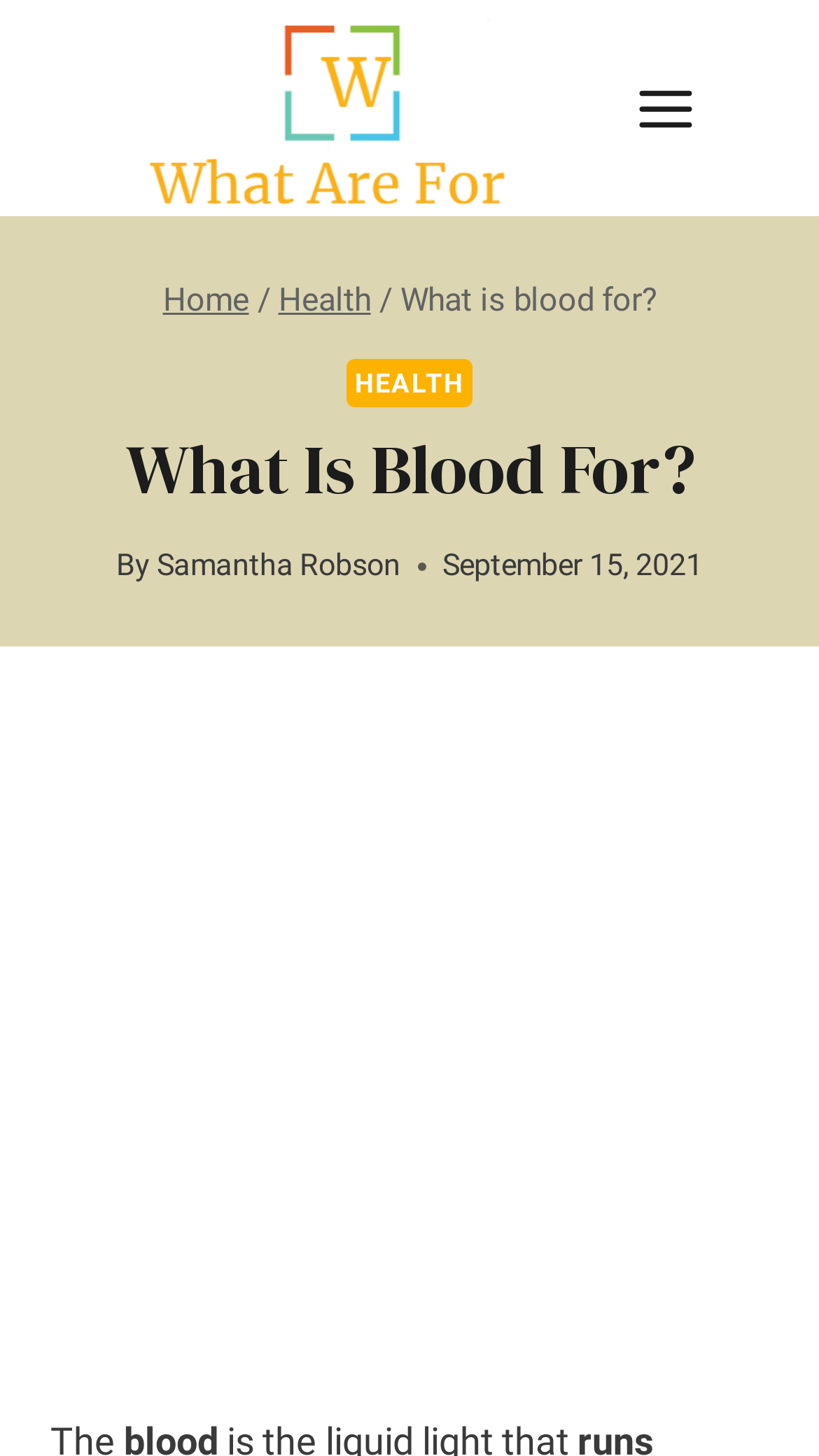What is the text above the main heading?
Please provide an in-depth and detailed response to the question.

The text above the main heading can be found in the breadcrumbs navigation section and is written as 'Home / Health'.